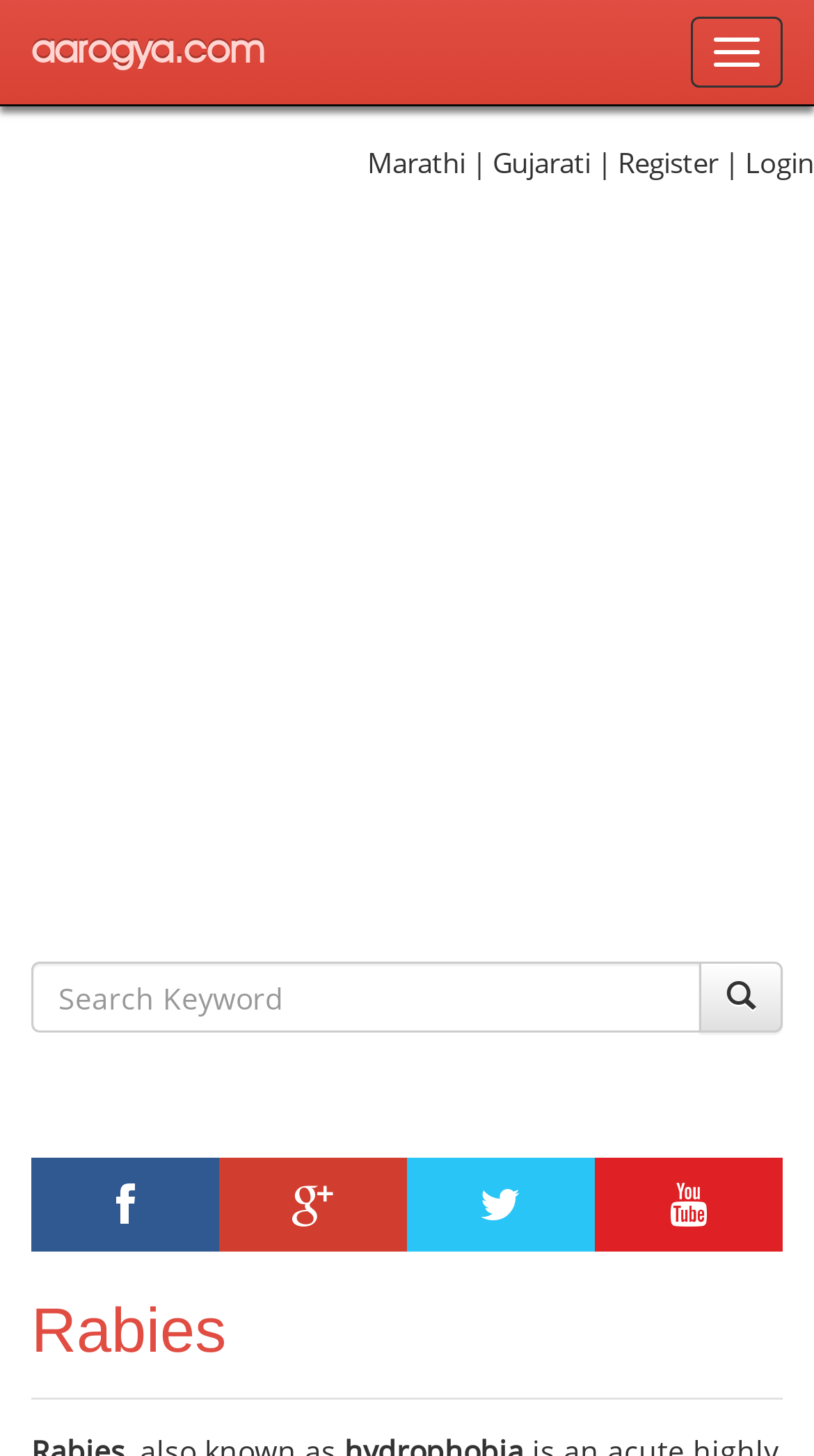Find the bounding box coordinates of the element I should click to carry out the following instruction: "Toggle navigation".

[0.849, 0.011, 0.962, 0.06]